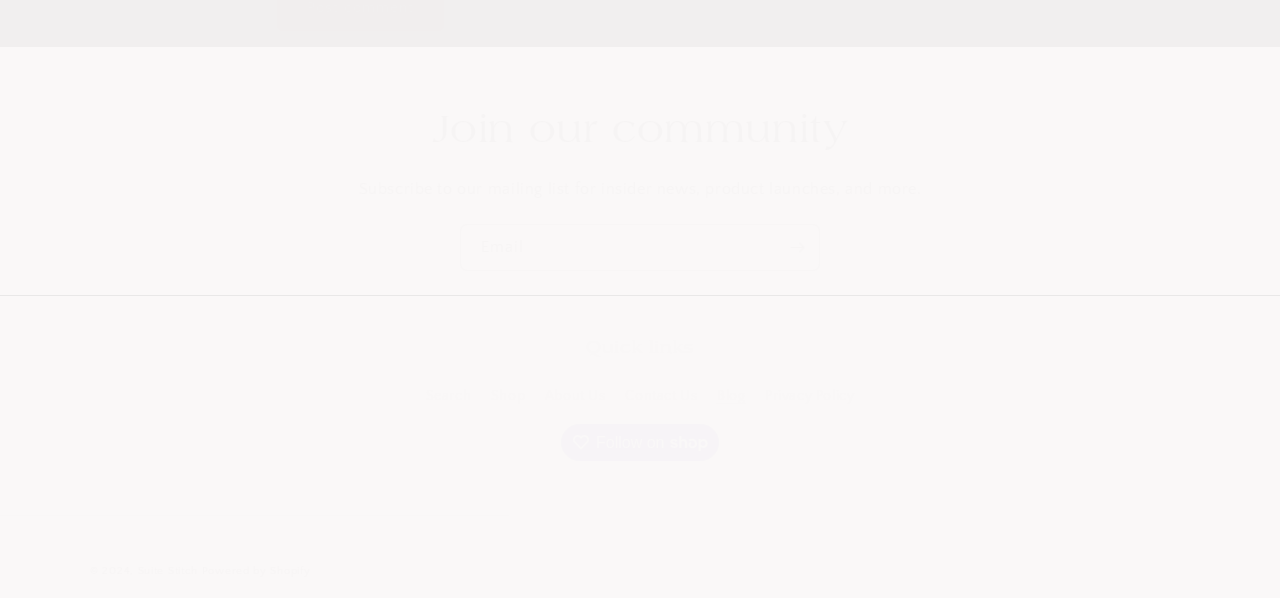Point out the bounding box coordinates of the section to click in order to follow this instruction: "Search the website".

[0.333, 0.643, 0.368, 0.693]